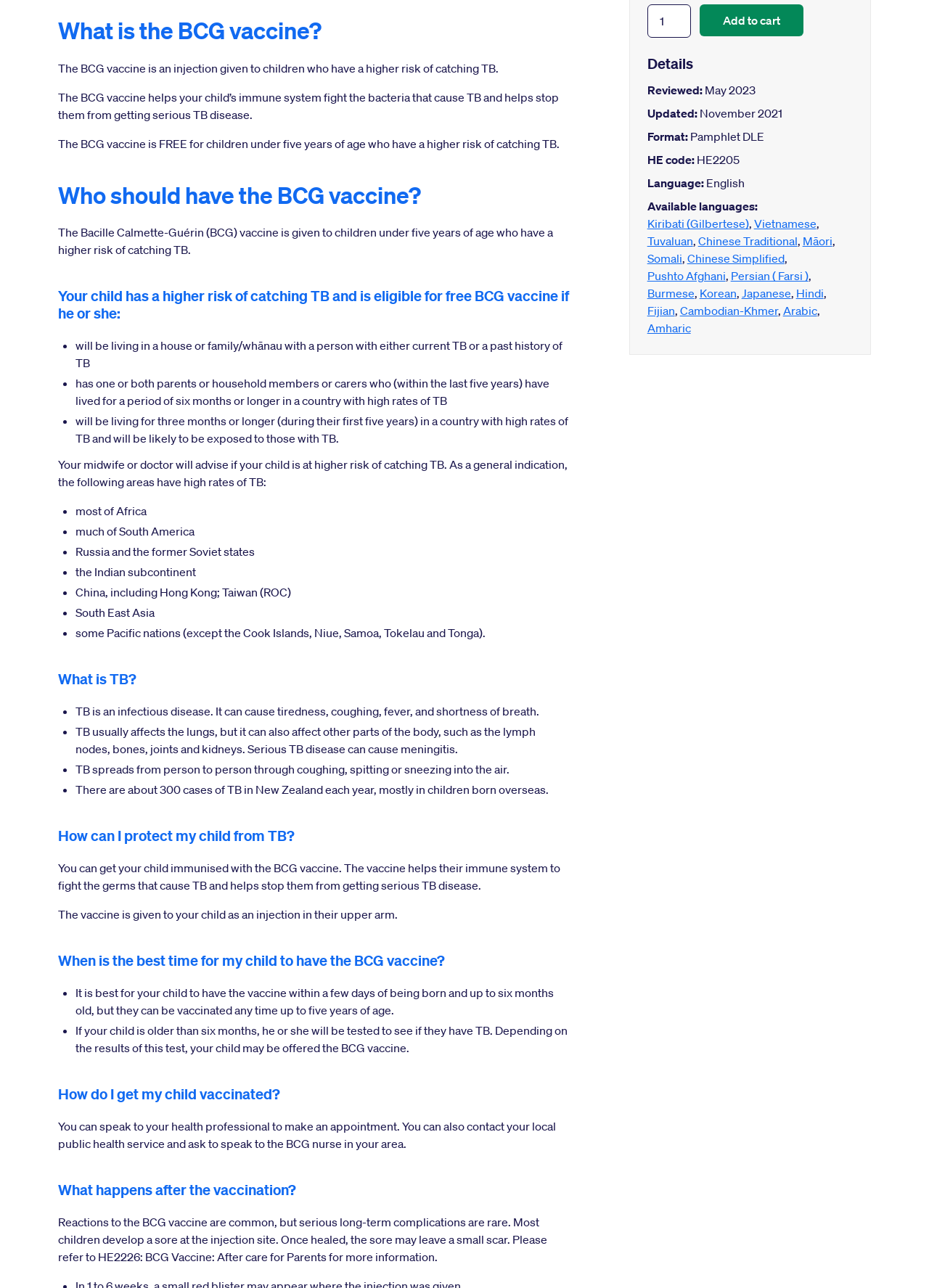Using the format (top-left x, top-left y, bottom-right x, bottom-right y), provide the bounding box coordinates for the described UI element. All values should be floating point numbers between 0 and 1: Pushto Afghani

[0.697, 0.209, 0.781, 0.22]